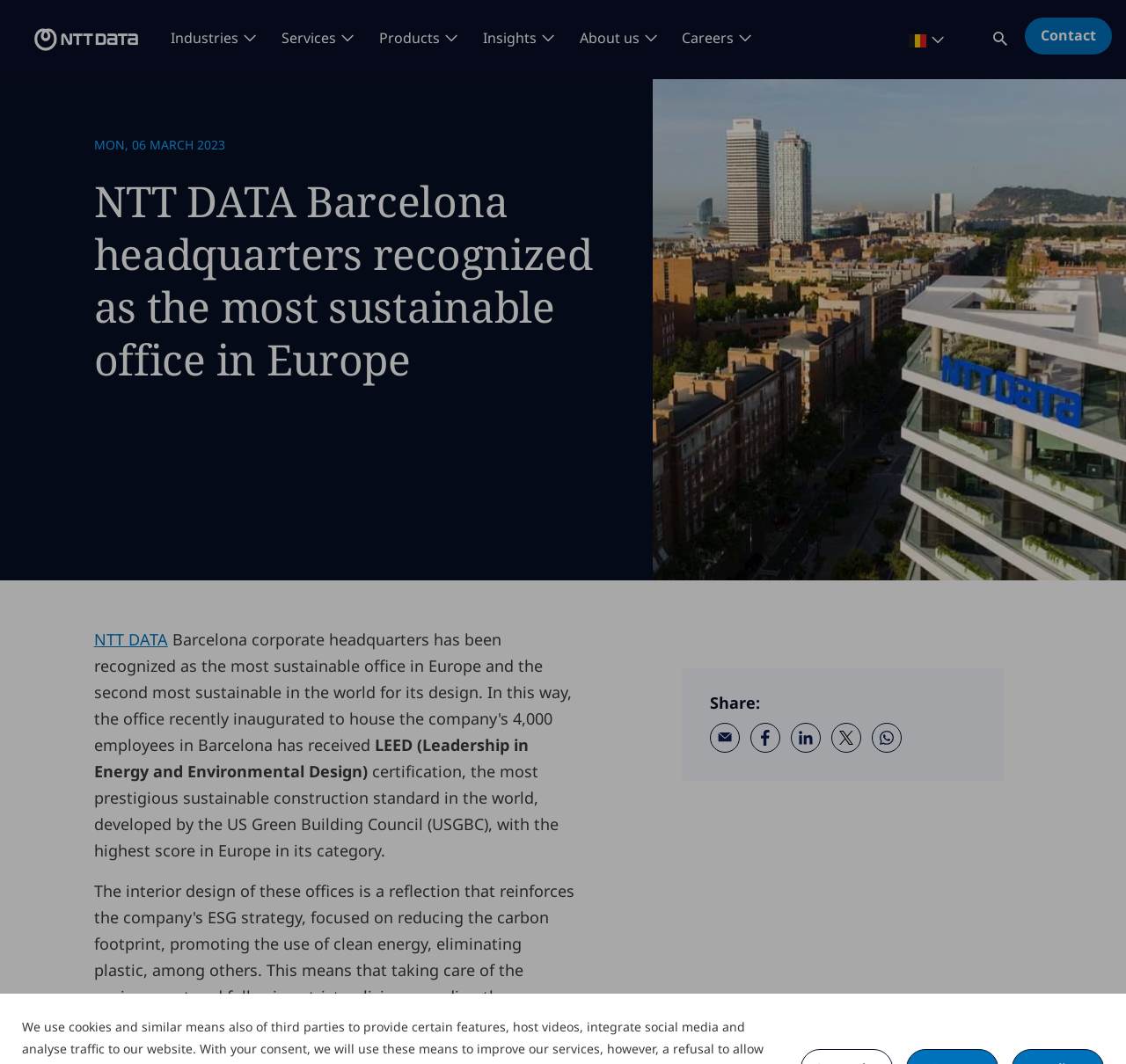Please provide a comprehensive answer to the question below using the information from the image: What is the logo of the company?

The logo of the company is located at the top left corner of the webpage, and it is an image with the text 'NTT DATA'.